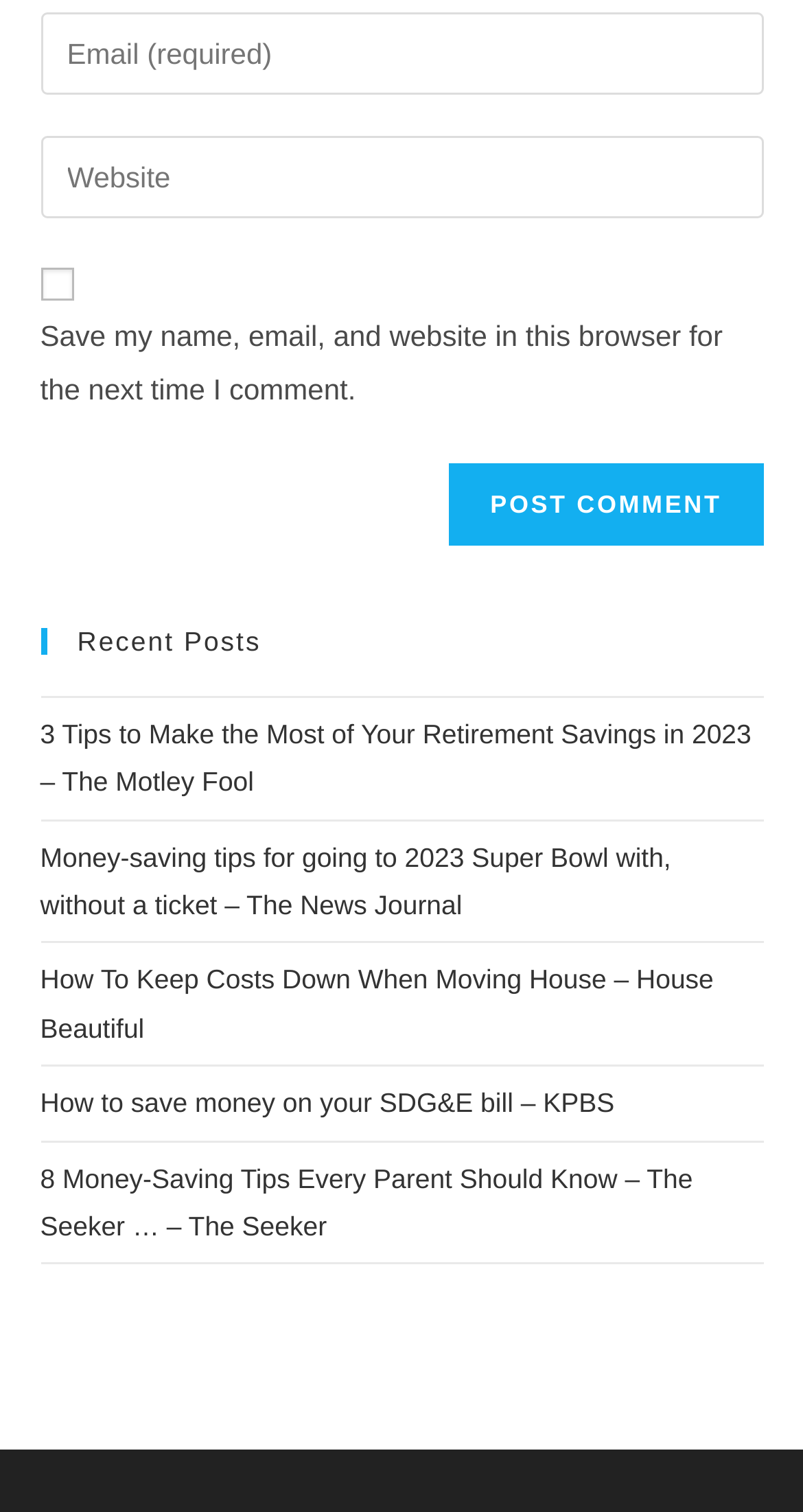Pinpoint the bounding box coordinates for the area that should be clicked to perform the following instruction: "Enter email address to comment".

[0.05, 0.008, 0.95, 0.063]